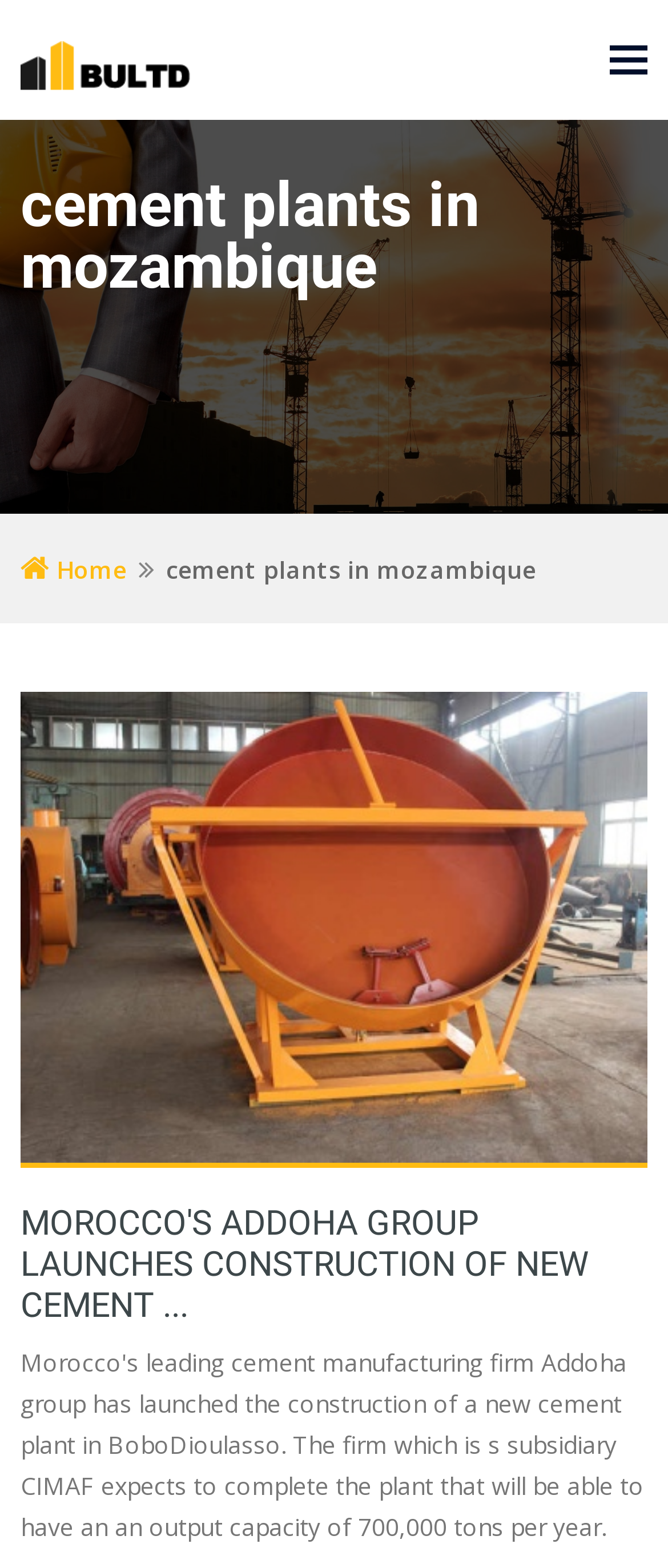Please answer the following query using a single word or phrase: 
How many links are on the webpage?

4